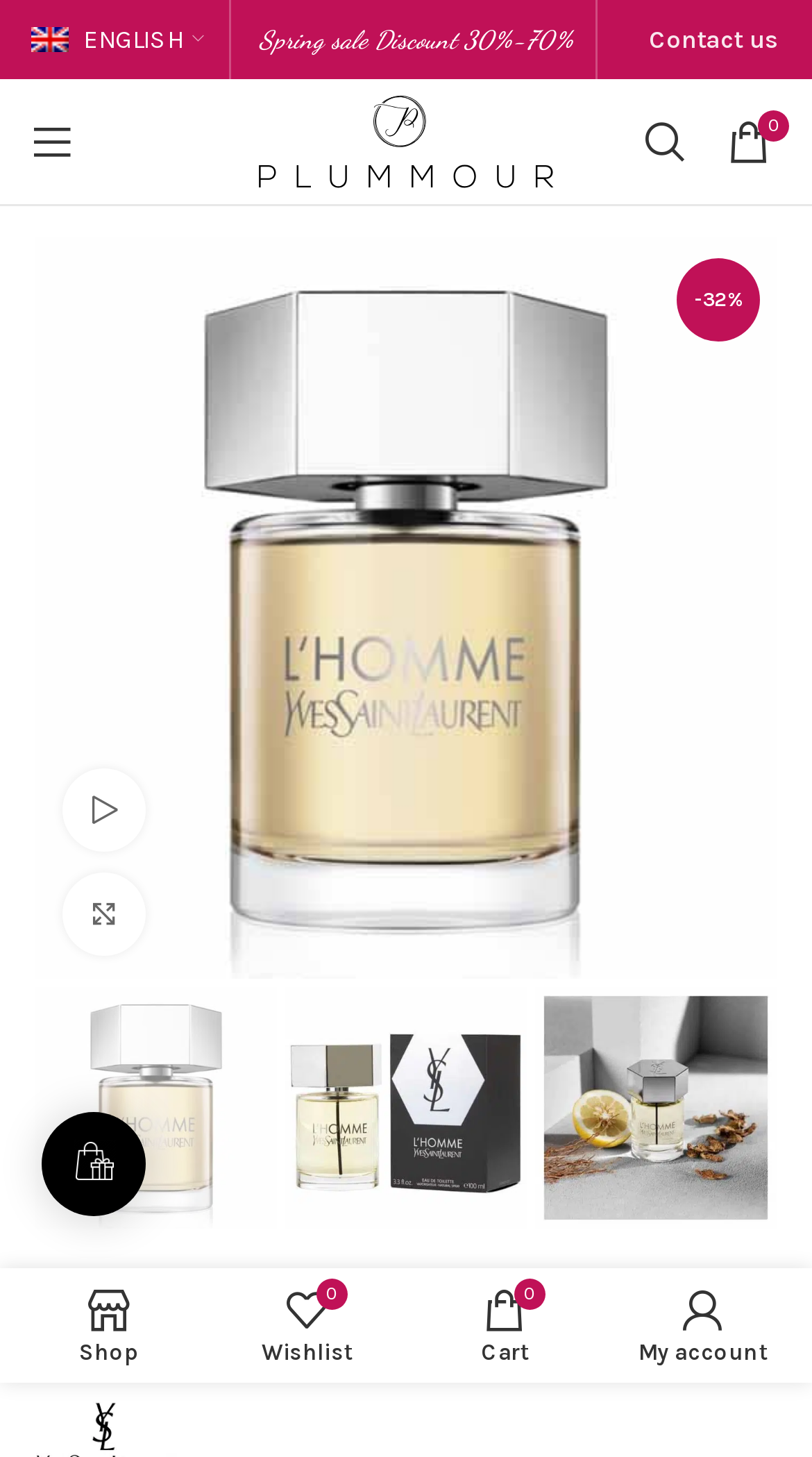What is the brand name of the perfume?
Answer the question with a thorough and detailed explanation.

I inferred the brand name by looking at the image element with the description 'น้ำหอมแบรนด์เนม | ช้อปน้ำหอมแท้ 100% - PlumMour.com' which is likely to be the logo of the brand, and the meta description which mentions 'Yves Saint Laurent L'Homme Eau de Toilette'.